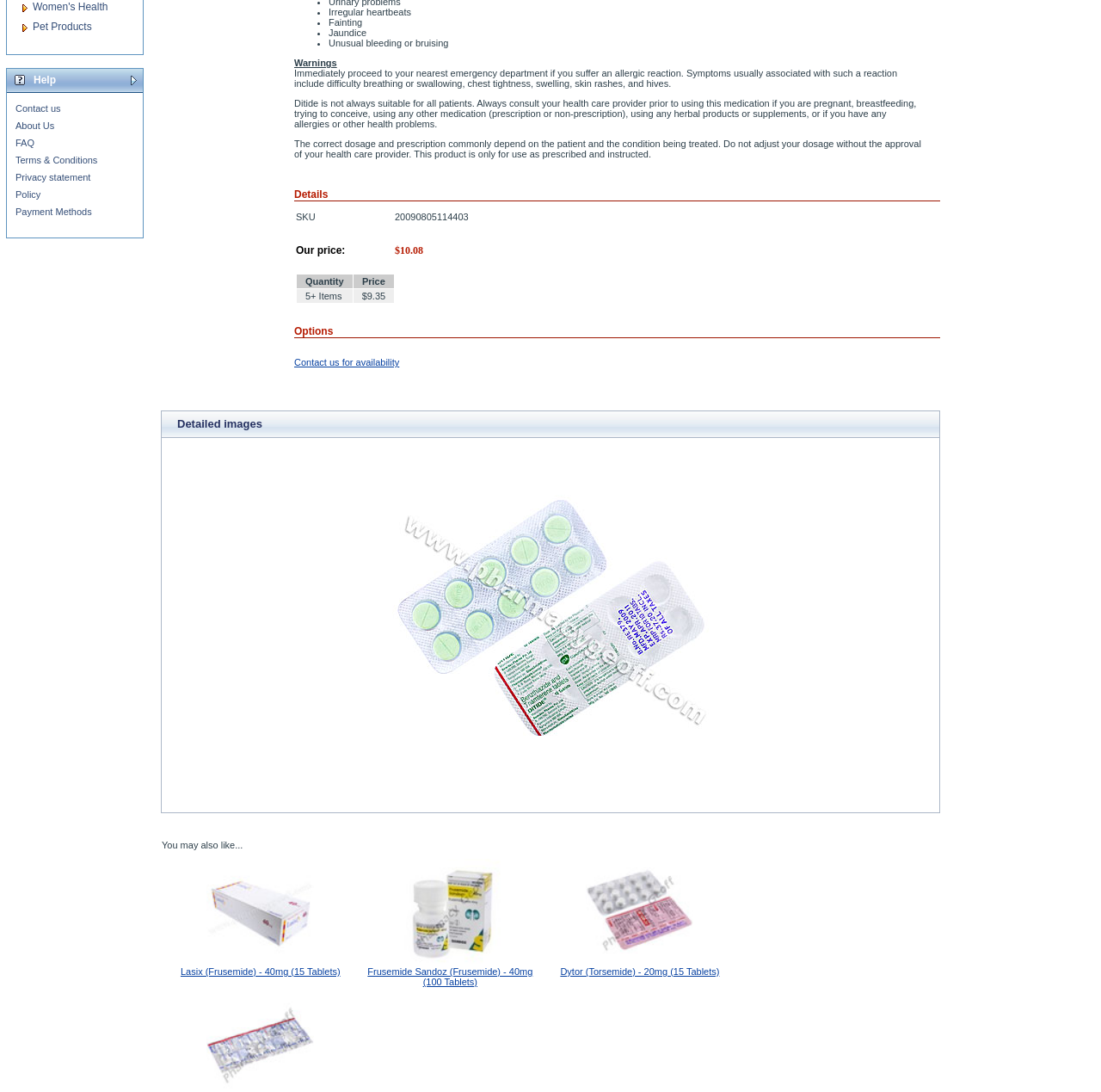From the given element description: "Contact us for availability", find the bounding box for the UI element. Provide the coordinates as four float numbers between 0 and 1, in the order [left, top, right, bottom].

[0.267, 0.327, 0.363, 0.336]